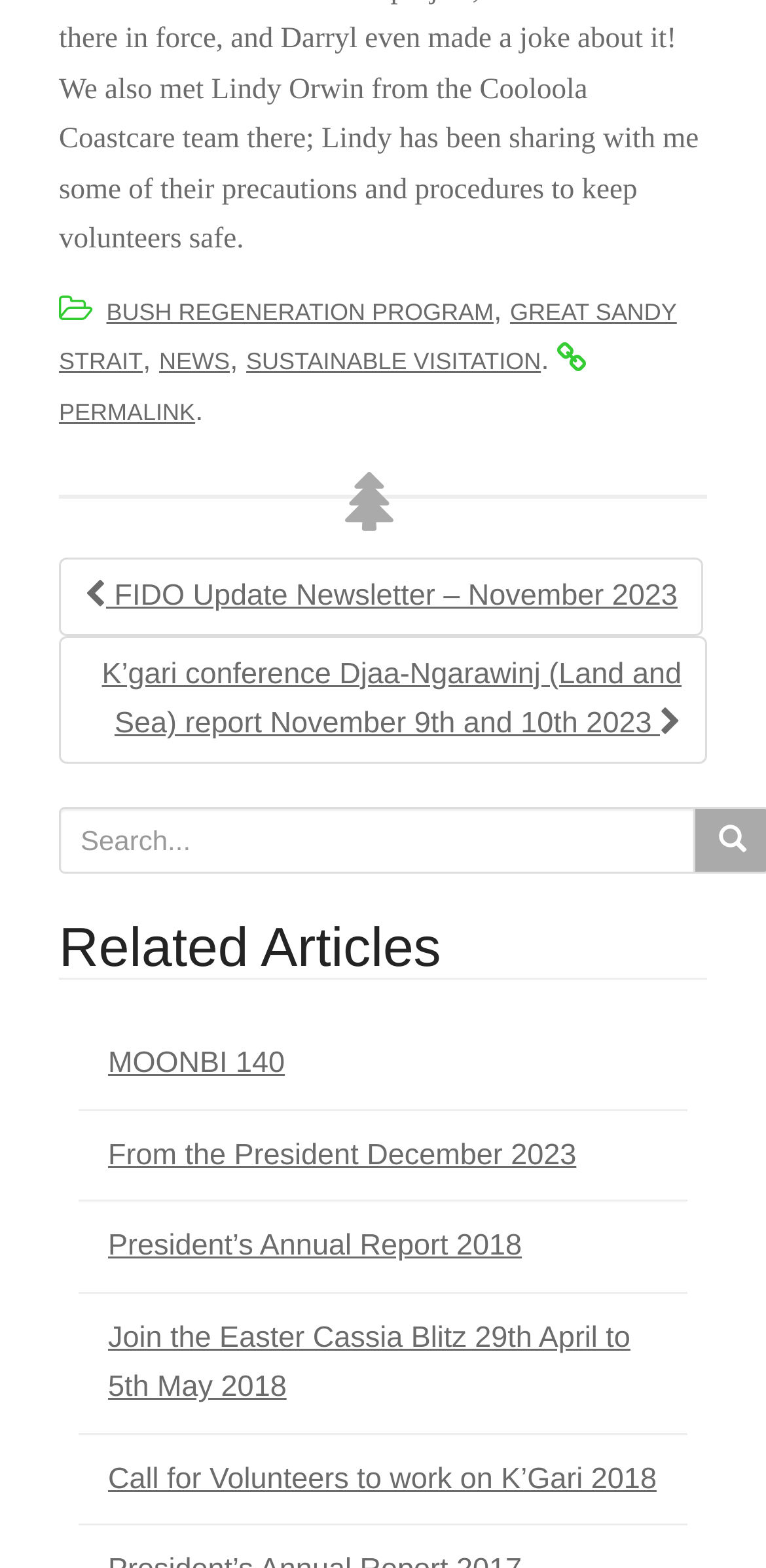Using the element description Car Removal Cash Rangiora, predict the bounding box coordinates for the UI element. Provide the coordinates in (top-left x, top-left y, bottom-right x, bottom-right y) format with values ranging from 0 to 1.

None